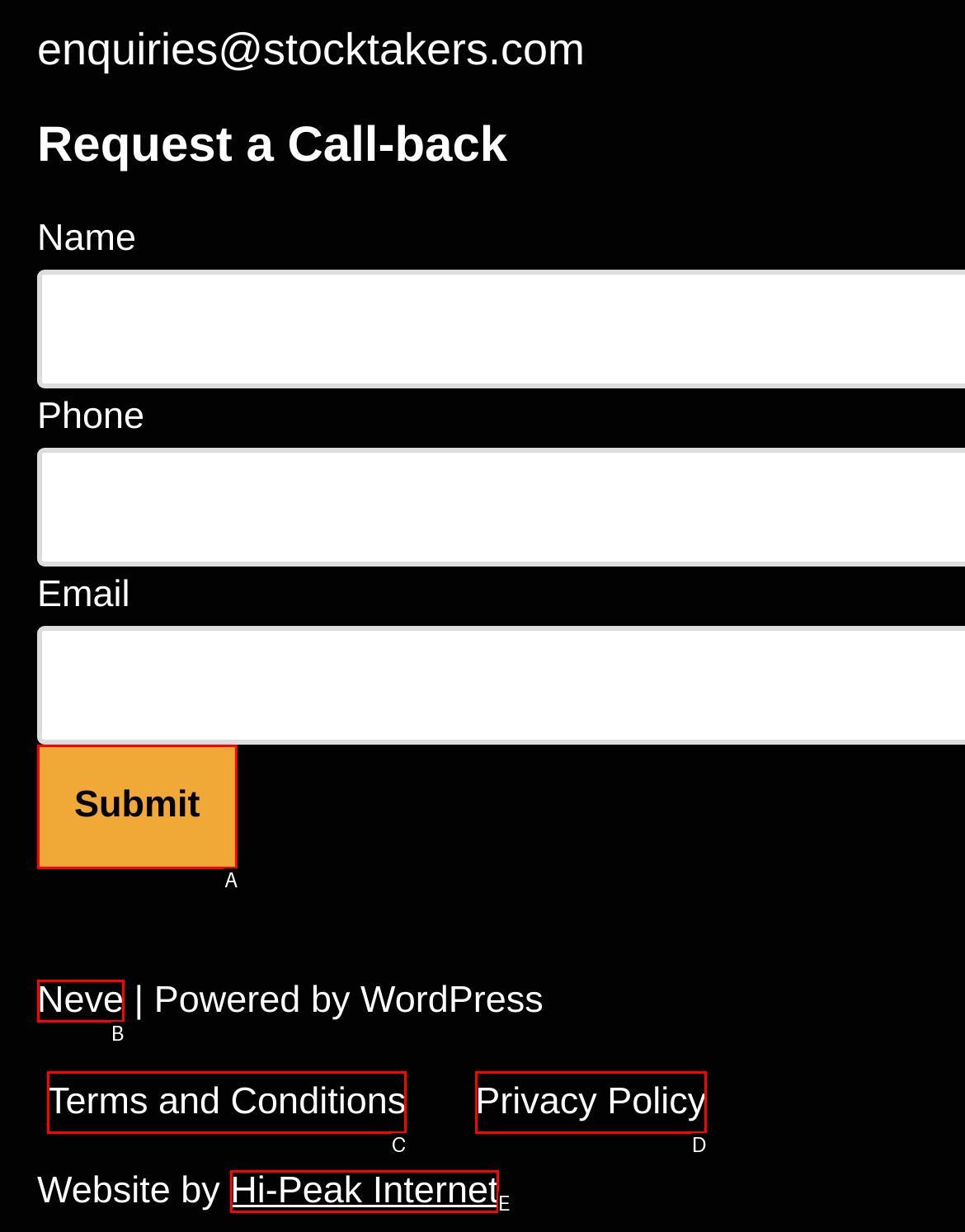Please provide the letter of the UI element that best fits the following description: Privacy Policy
Respond with the letter from the given choices only.

D